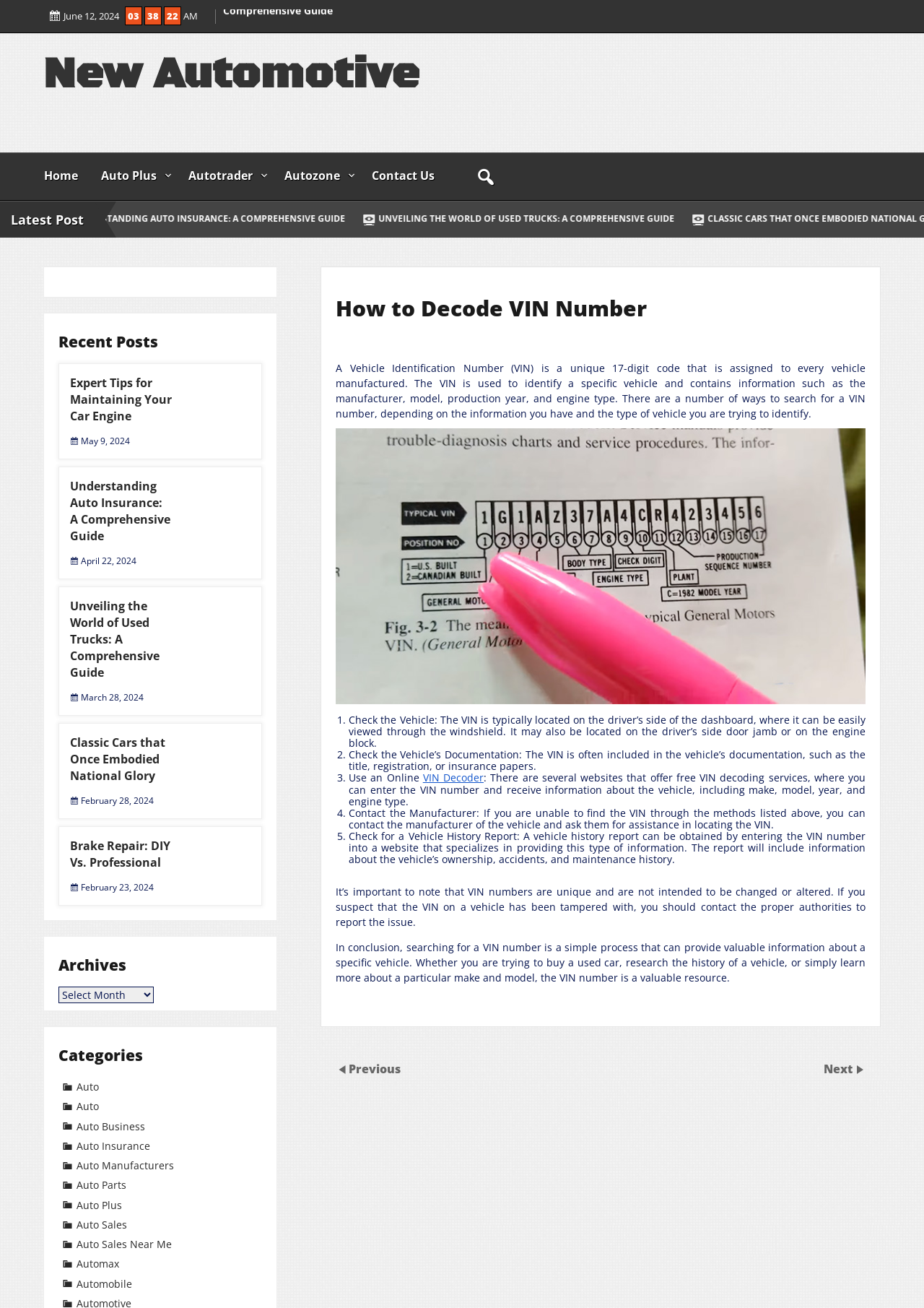Based on the element description: "Auto Sales Near Me", identify the bounding box coordinates for this UI element. The coordinates must be four float numbers between 0 and 1, listed as [left, top, right, bottom].

[0.067, 0.946, 0.186, 0.956]